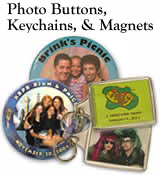Please answer the following question as detailed as possible based on the image: 
What kind of event is suggested by the arrangement of the items?

The playful arrangement of the items suggests a thematic gathering, possibly a family event or a celebration, which implies that the items are arranged in a way that is reminiscent of a joyful occasion.